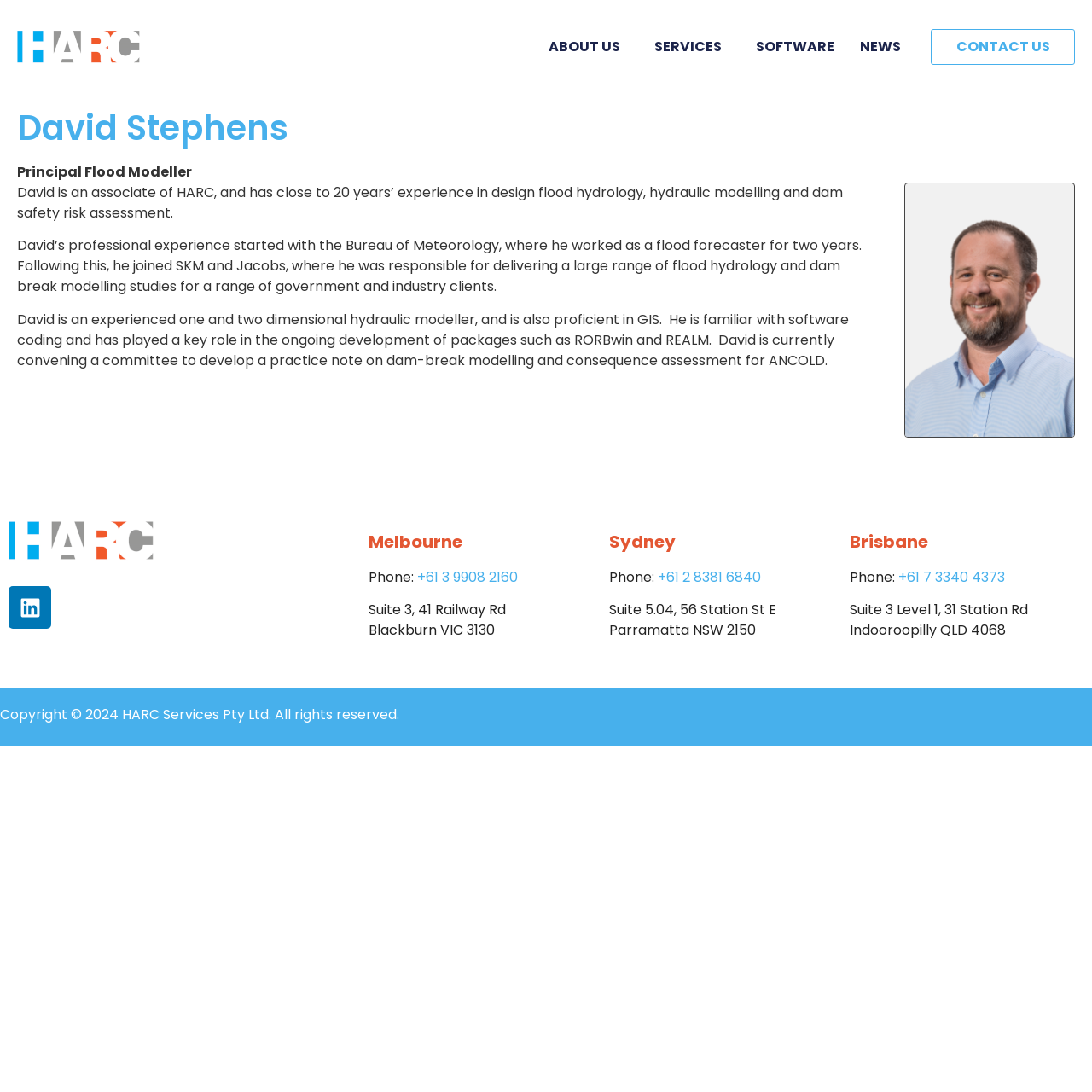Find the bounding box coordinates of the clickable region needed to perform the following instruction: "Contact US". The coordinates should be provided as four float numbers between 0 and 1, i.e., [left, top, right, bottom].

[0.852, 0.027, 0.984, 0.059]